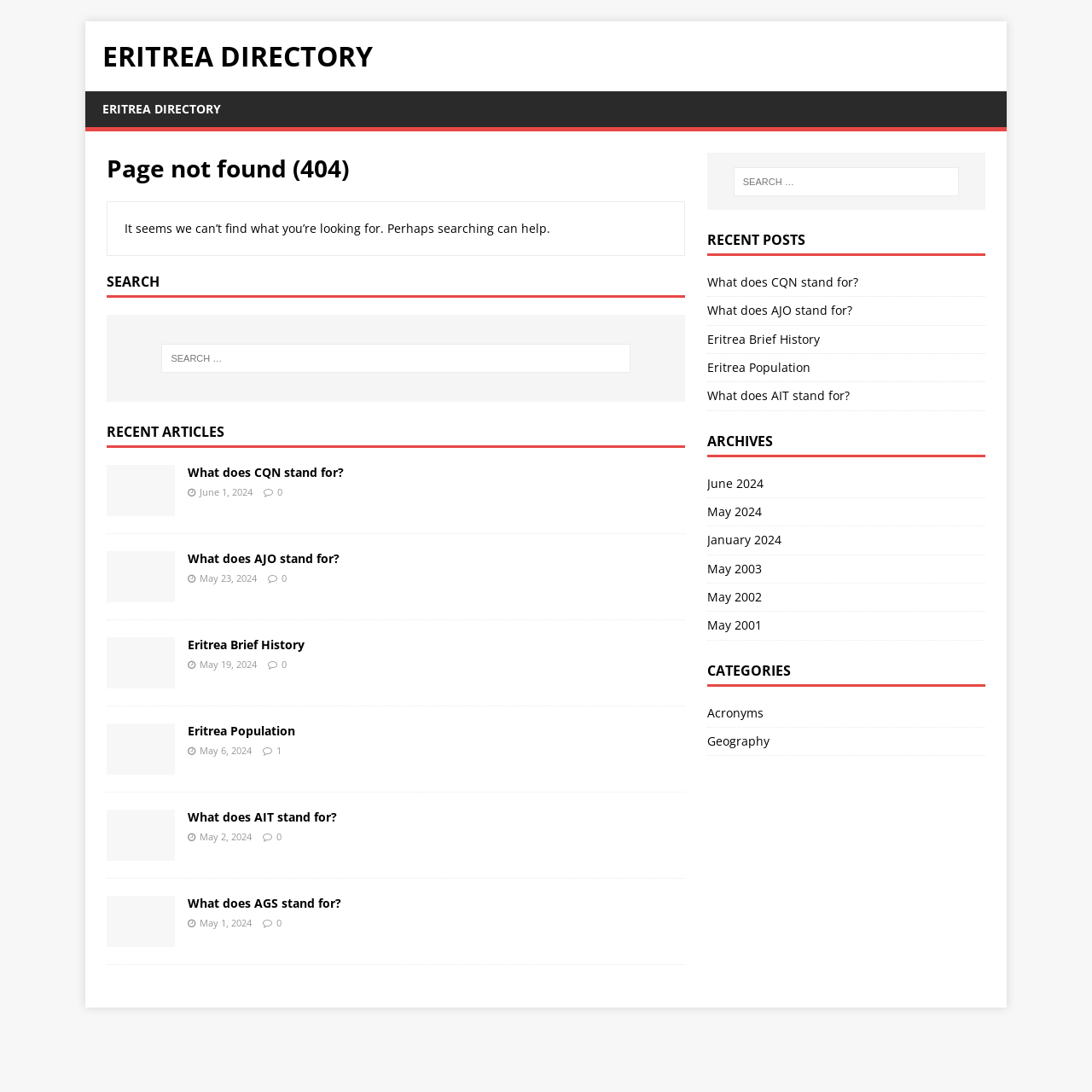Find the bounding box coordinates of the clickable region needed to perform the following instruction: "Search in the right sidebar". The coordinates should be provided as four float numbers between 0 and 1, i.e., [left, top, right, bottom].

[0.672, 0.153, 0.878, 0.179]